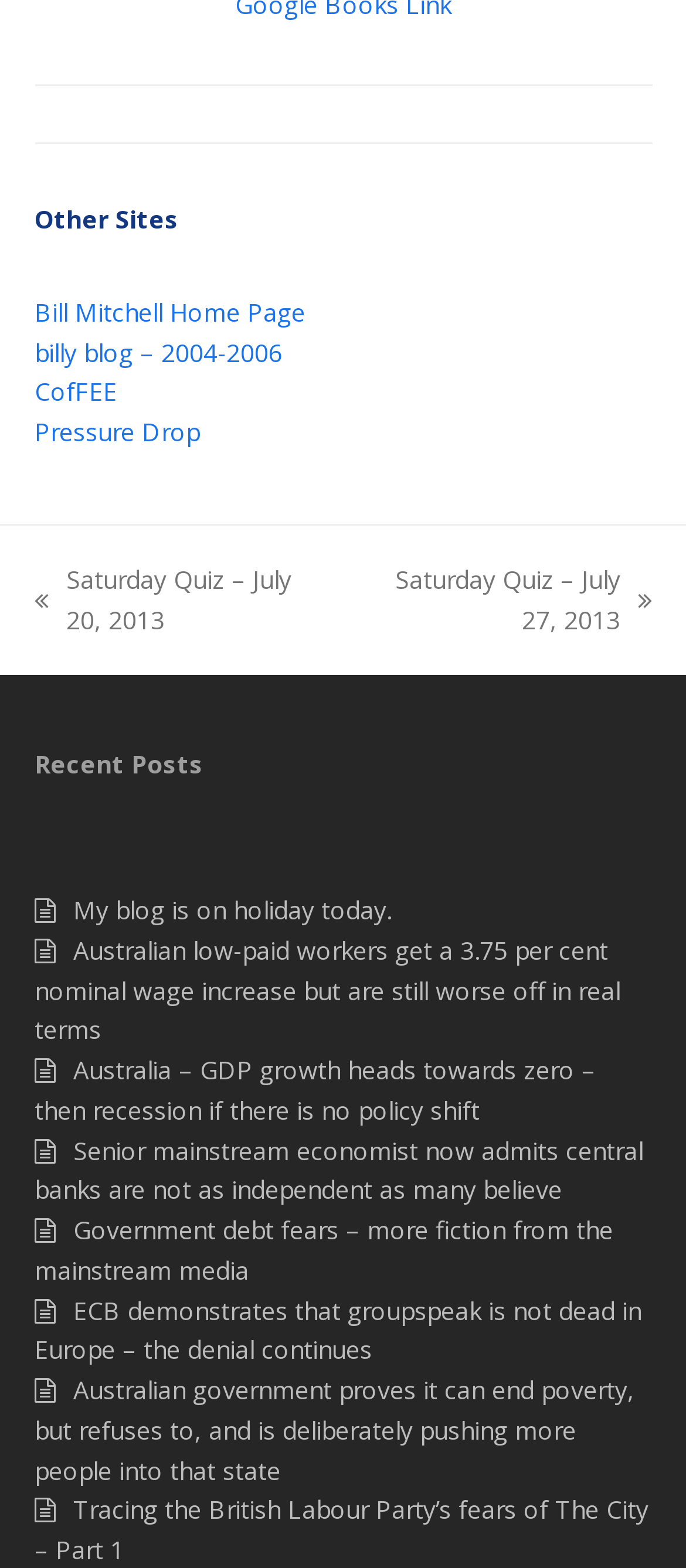Please locate the bounding box coordinates for the element that should be clicked to achieve the following instruction: "view W&M Featured Events". Ensure the coordinates are given as four float numbers between 0 and 1, i.e., [left, top, right, bottom].

None